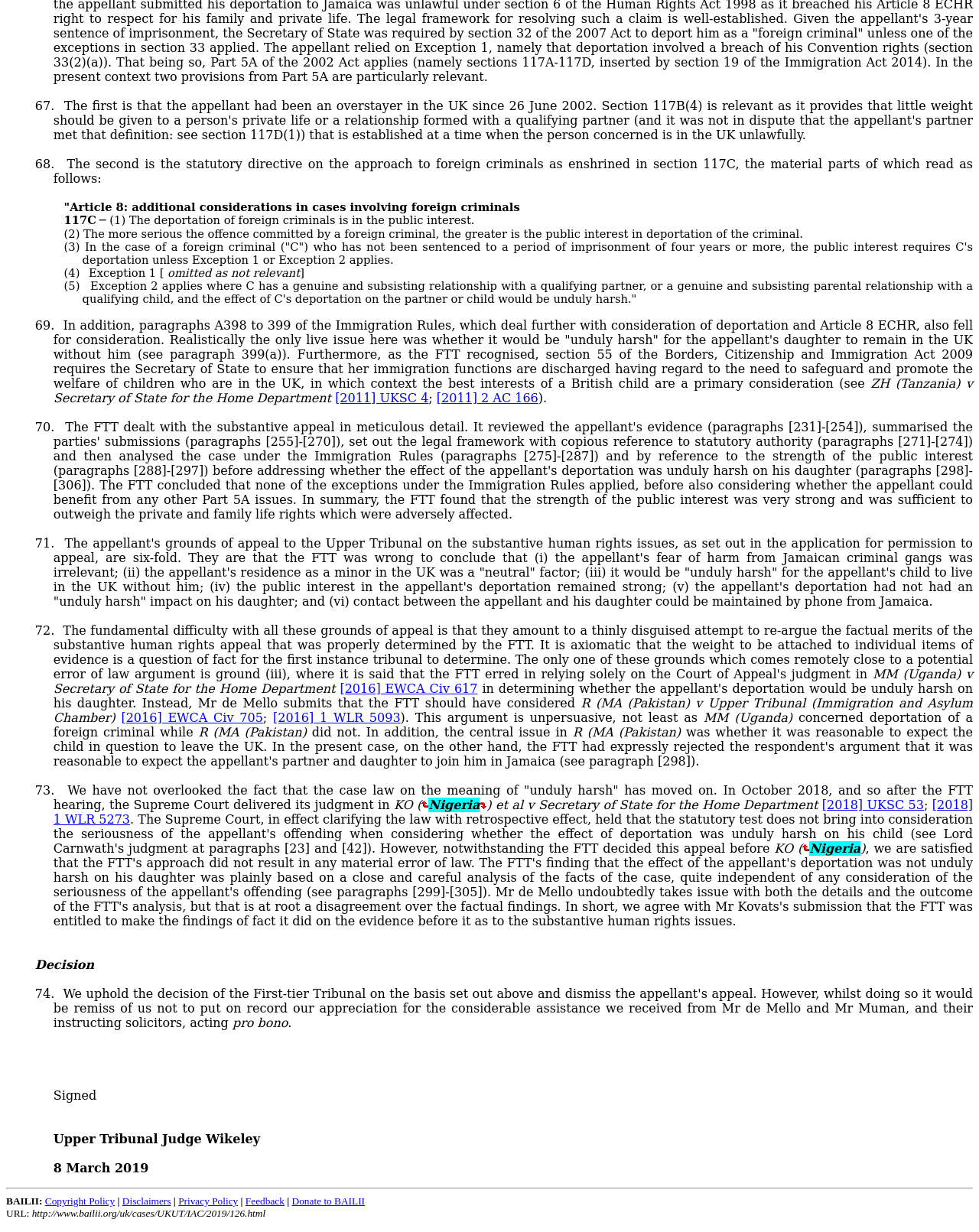Refer to the element description [2018] UKSC 53 and identify the corresponding bounding box in the screenshot. Format the coordinates as (top-left x, top-left y, bottom-right x, bottom-right y) with values in the range of 0 to 1.

[0.84, 0.647, 0.944, 0.659]